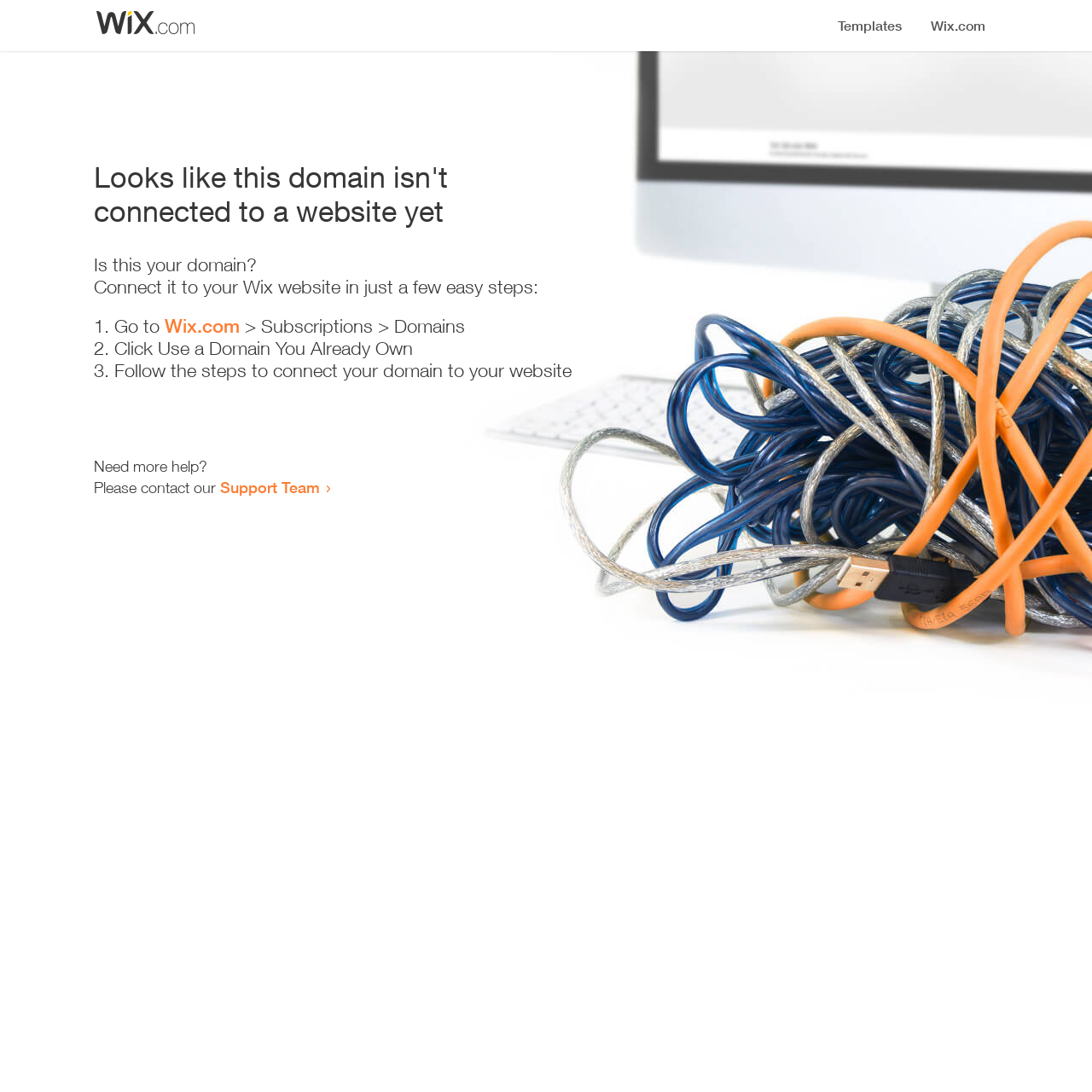Provide a short answer to the following question with just one word or phrase: What is the status of the domain?

Not connected